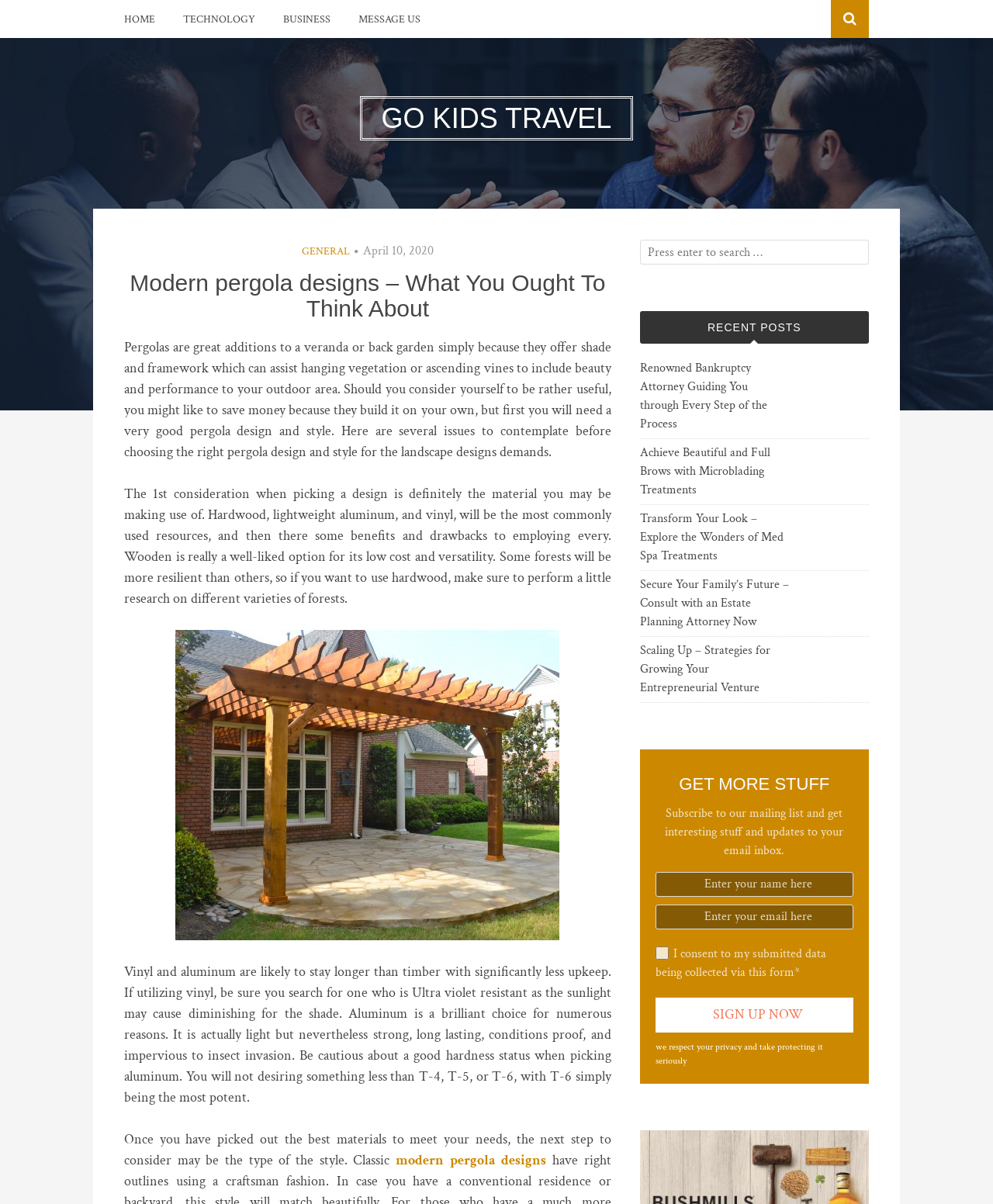Find the bounding box coordinates for the area you need to click to carry out the instruction: "Follow us on Telegram". The coordinates should be four float numbers between 0 and 1, indicated as [left, top, right, bottom].

None